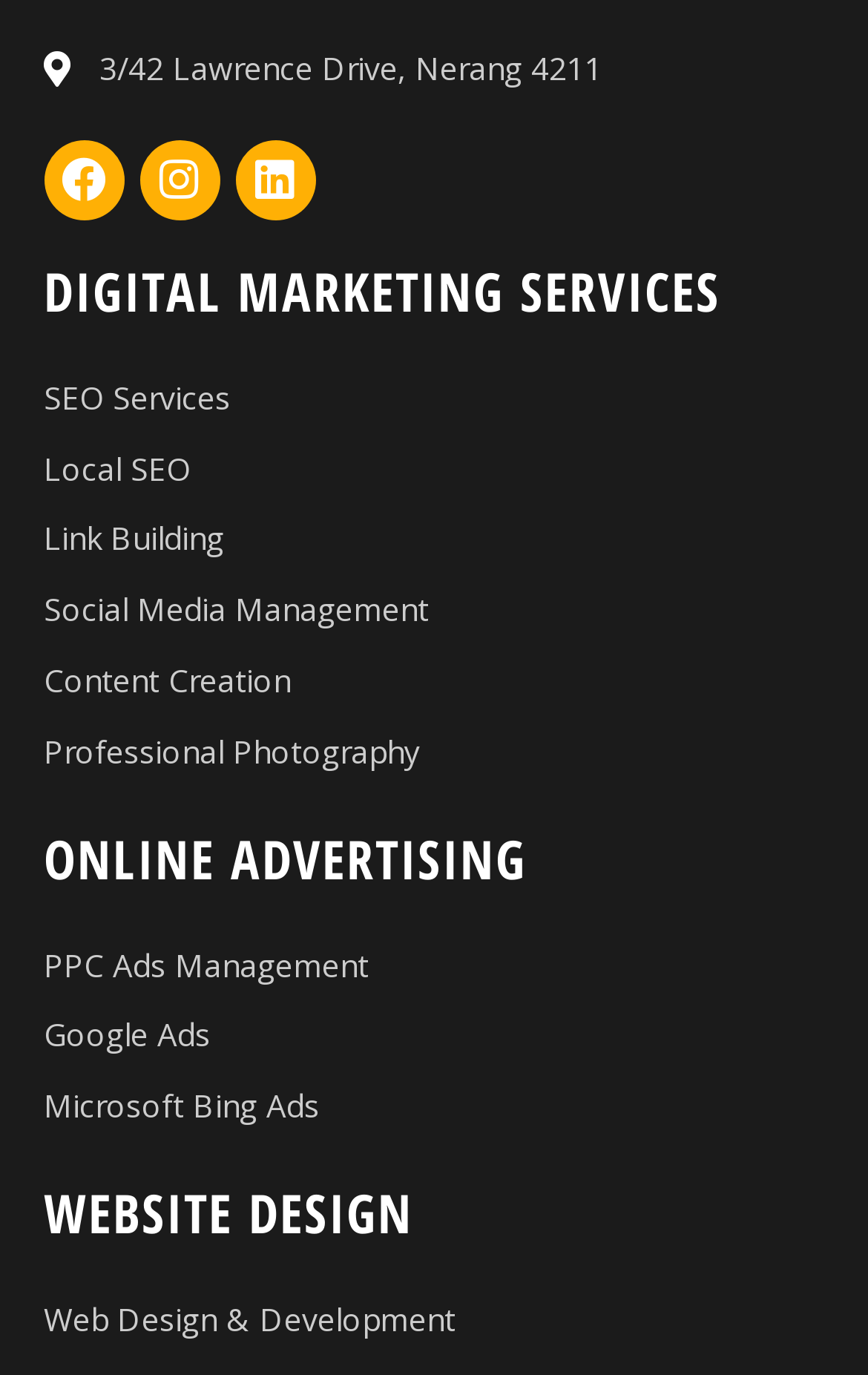Determine the bounding box coordinates for the clickable element required to fulfill the instruction: "Learn about SEO Services". Provide the coordinates as four float numbers between 0 and 1, i.e., [left, top, right, bottom].

[0.05, 0.264, 0.95, 0.315]